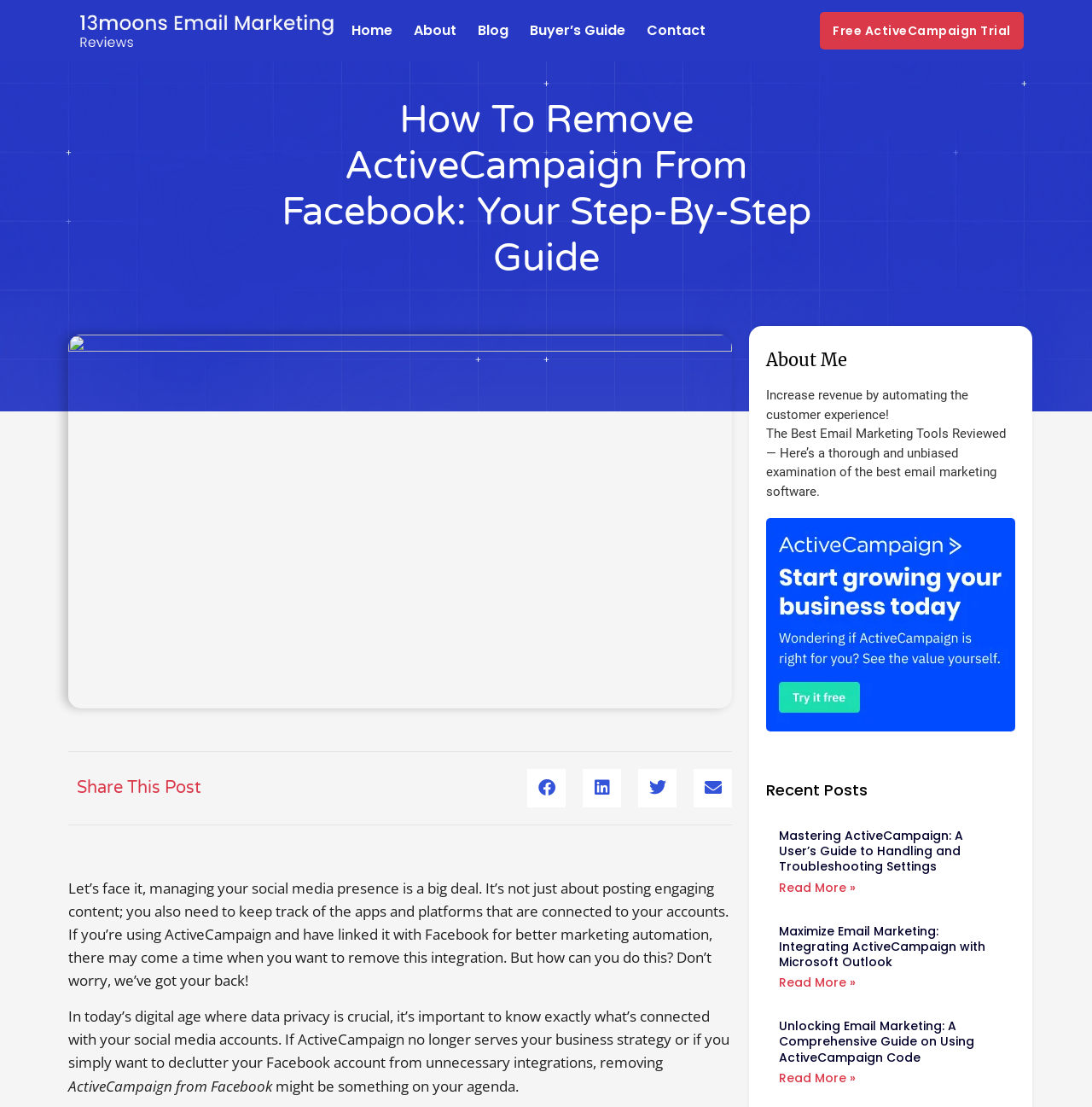Find the bounding box coordinates for the area that should be clicked to accomplish the instruction: "Click on the 'Free ActiveCampaign Trial' link".

[0.751, 0.011, 0.937, 0.045]